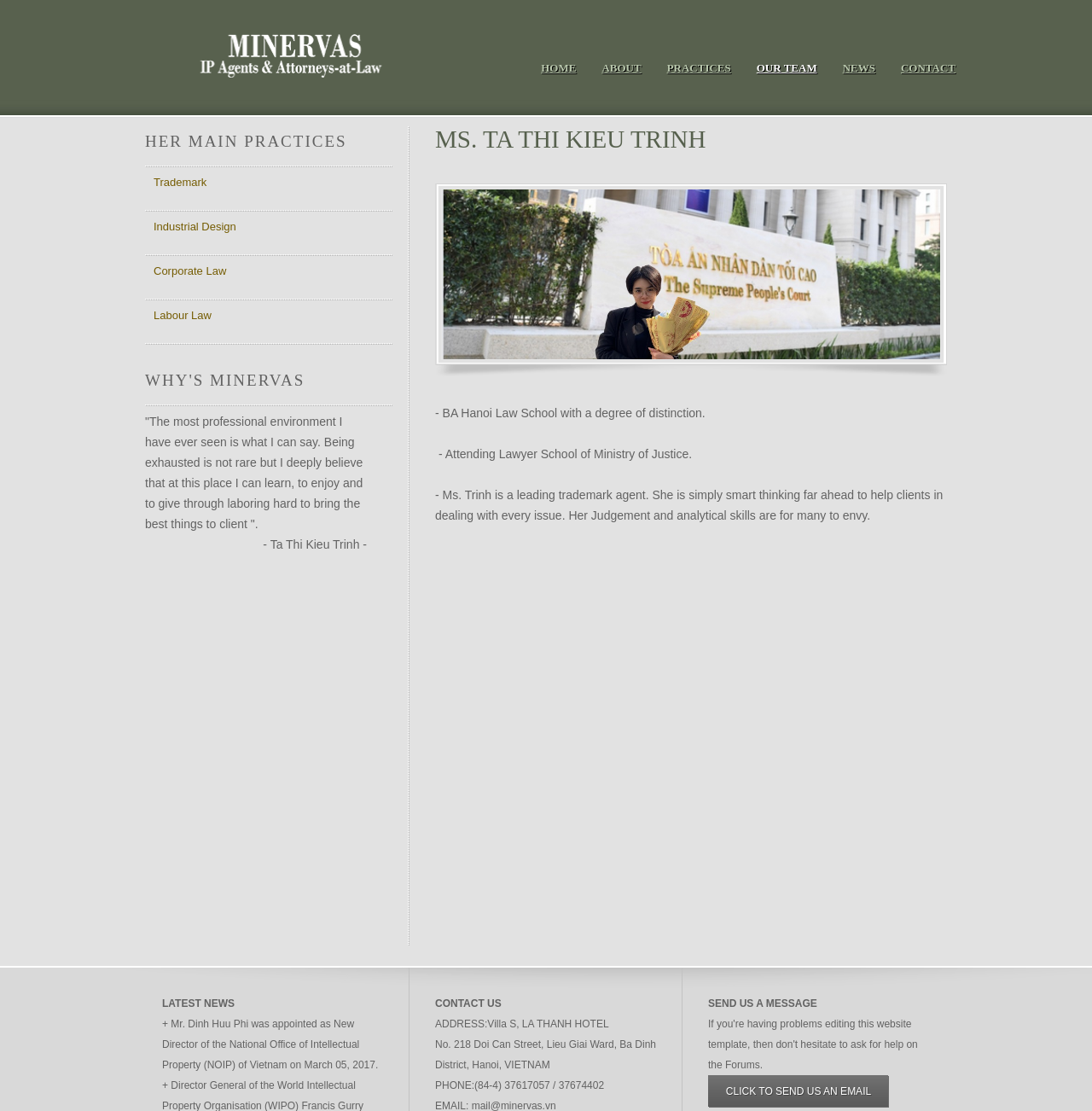Given the description of the UI element: "Trademark", predict the bounding box coordinates in the form of [left, top, right, bottom], with each value being a float between 0 and 1.

[0.141, 0.158, 0.189, 0.17]